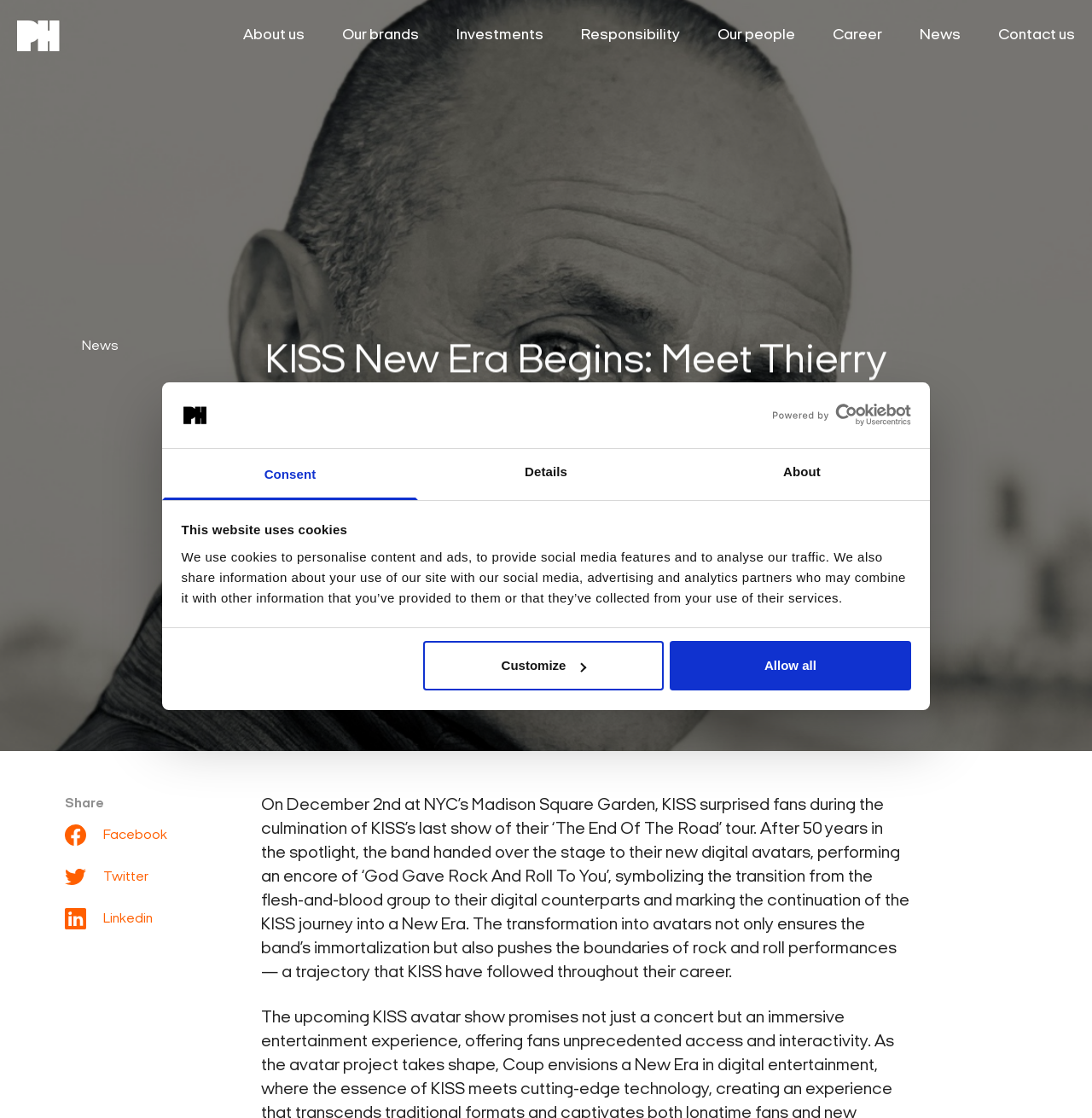Reply to the question with a single word or phrase:
What is the date when KISS surprised fans at Madison Square Garden?

December 2nd